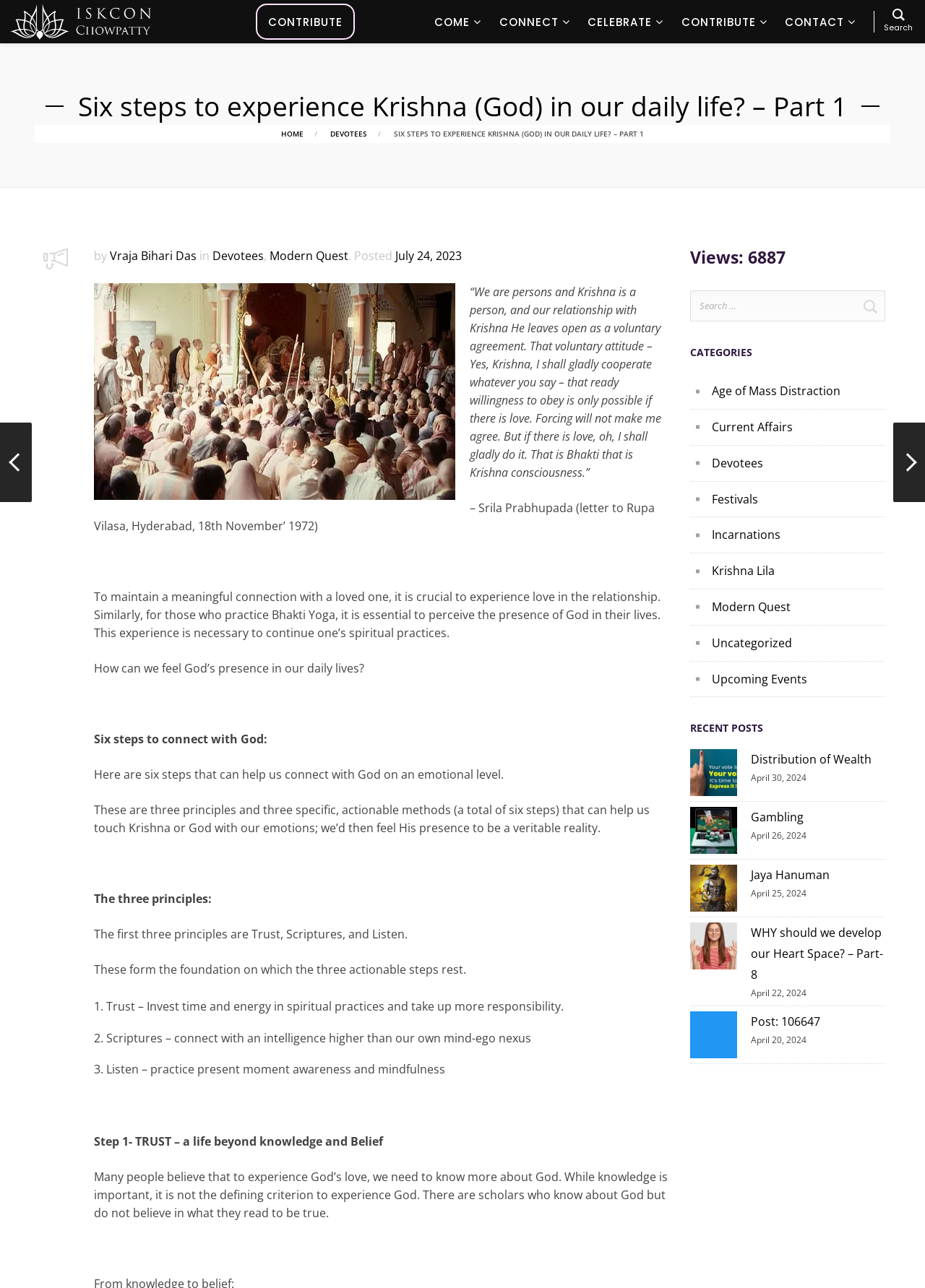Give the bounding box coordinates for the element described by: "Distribution of Wealth".

[0.812, 0.582, 0.957, 0.598]